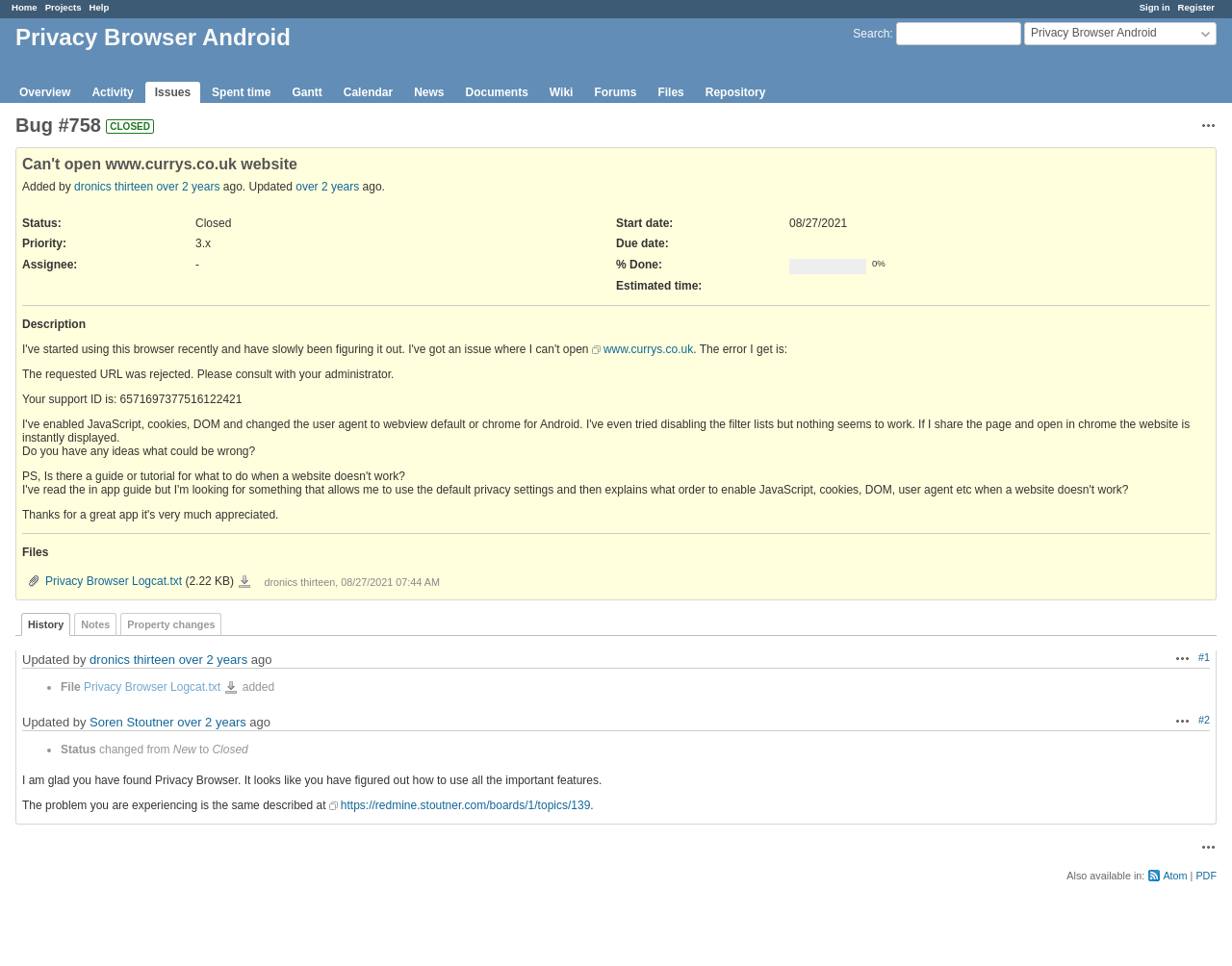Who updated Bug #758 last?
Refer to the image and give a detailed answer to the question.

The last updater of Bug #758 can be found in the 'Updated by' section. The text 'Updated by Soren Stoutner over 2 years ago' is displayed, indicating that Soren Stoutner was the last person to update the bug.